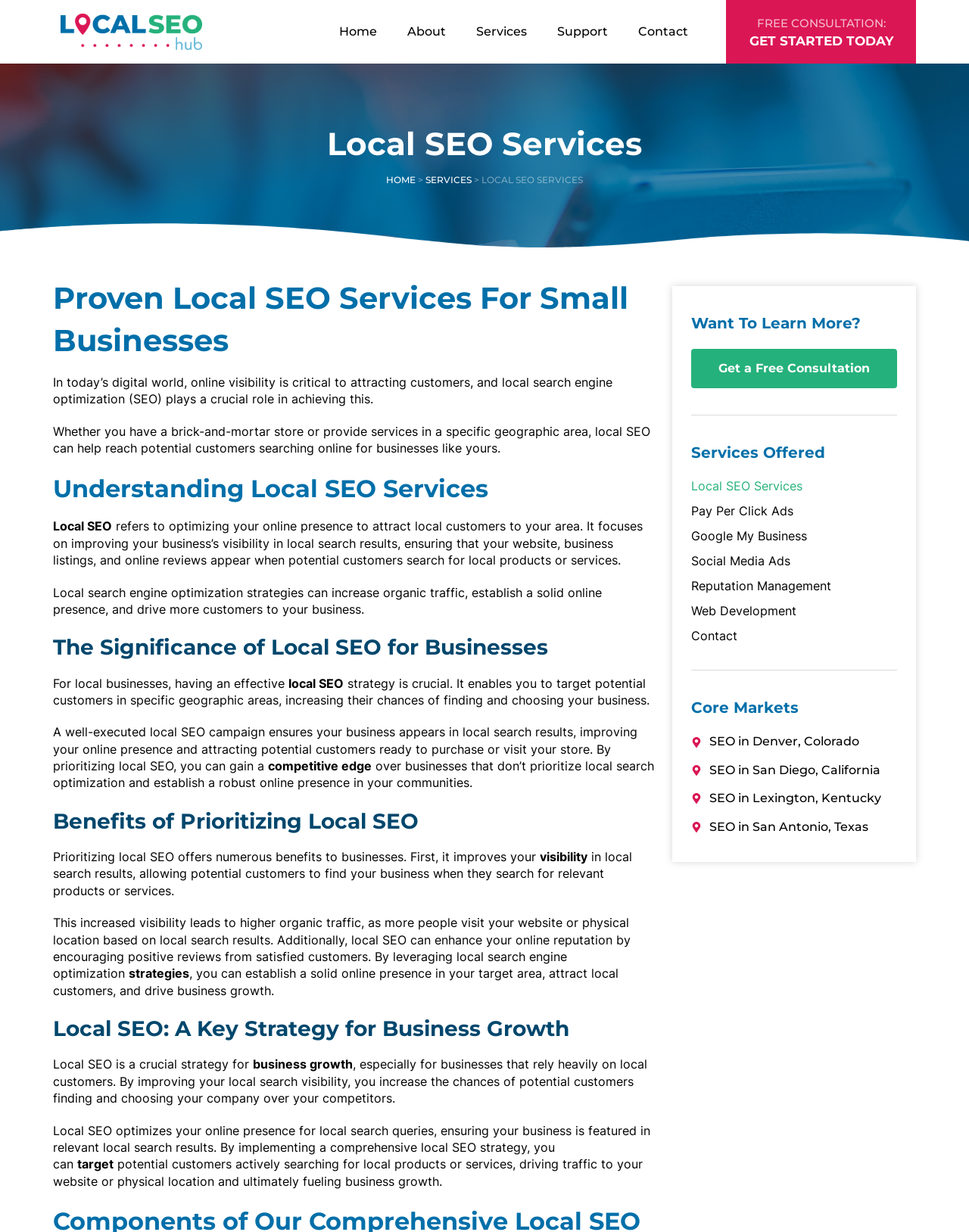What is the main focus of the website?
Please describe in detail the information shown in the image to answer the question.

Based on the webpage content, the main focus of the website is on providing local SEO services to small businesses, as indicated by the headings and text descriptions throughout the page.